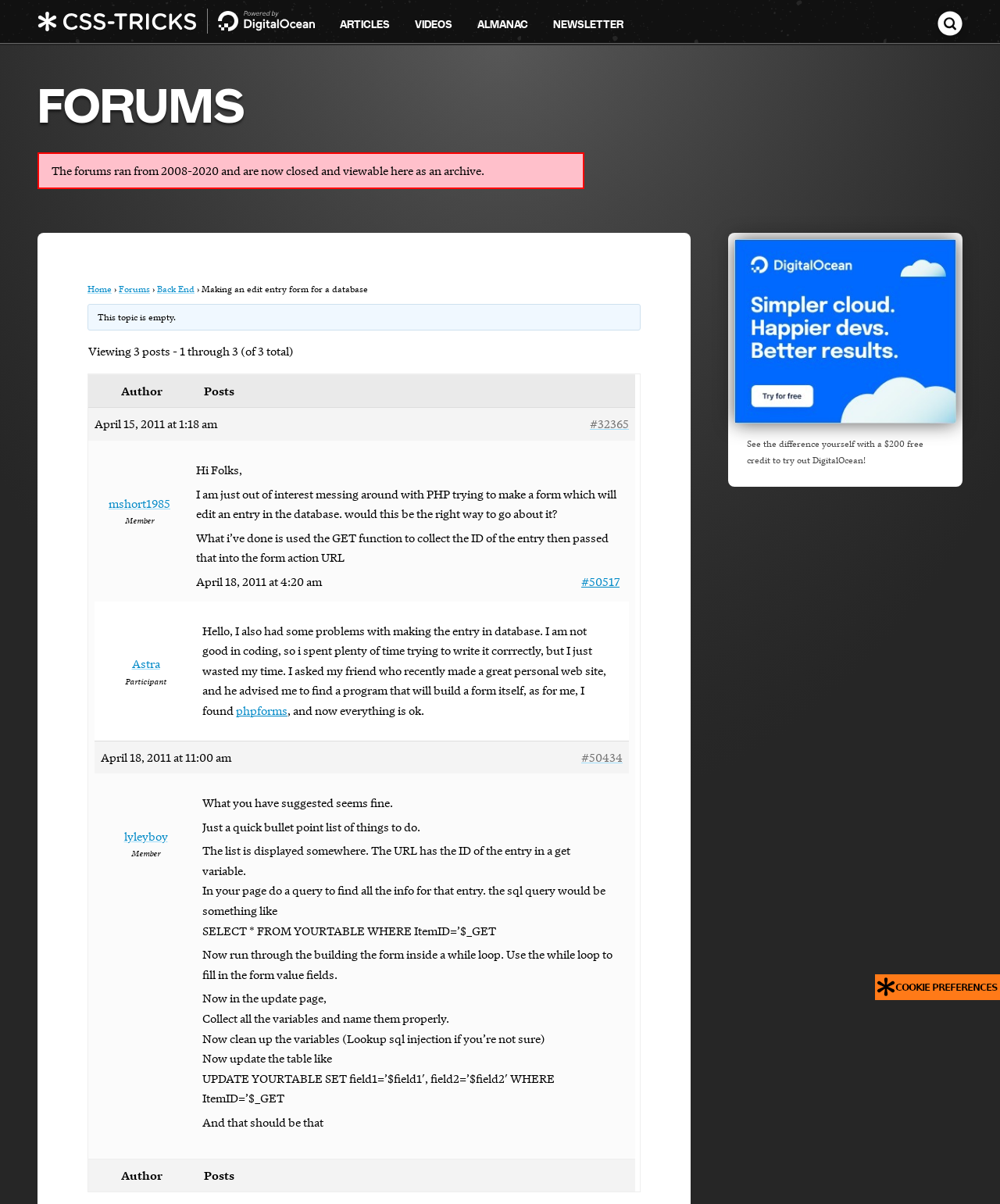Find the bounding box coordinates for the UI element whose description is: "Articles". The coordinates should be four float numbers between 0 and 1, in the format [left, top, right, bottom].

[0.327, 0.0, 0.402, 0.036]